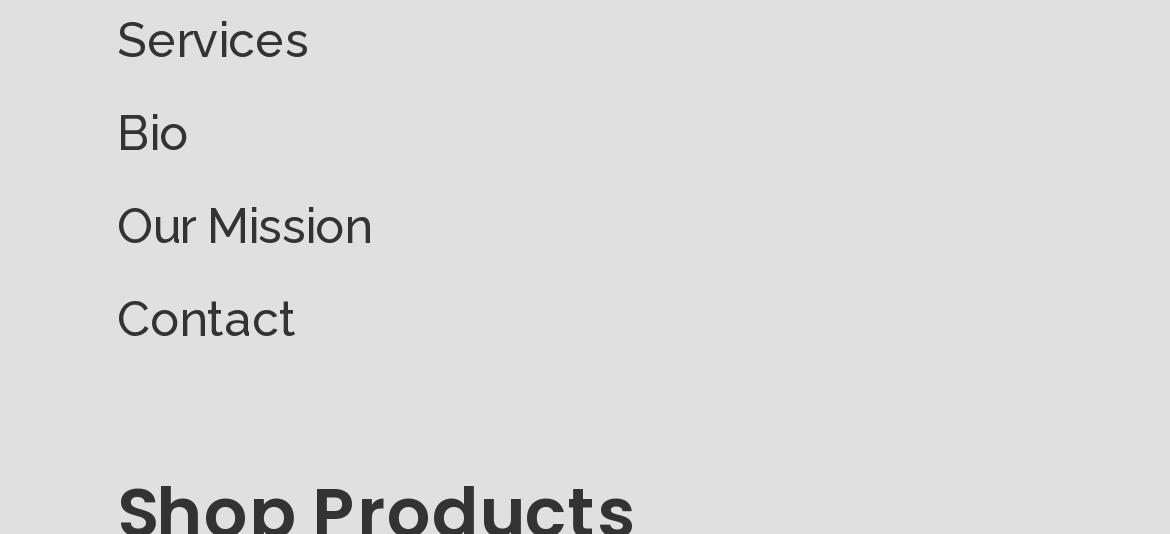Respond to the question below with a single word or phrase:
Is the 'Bio' section above the 'Our Mission' section?

Yes